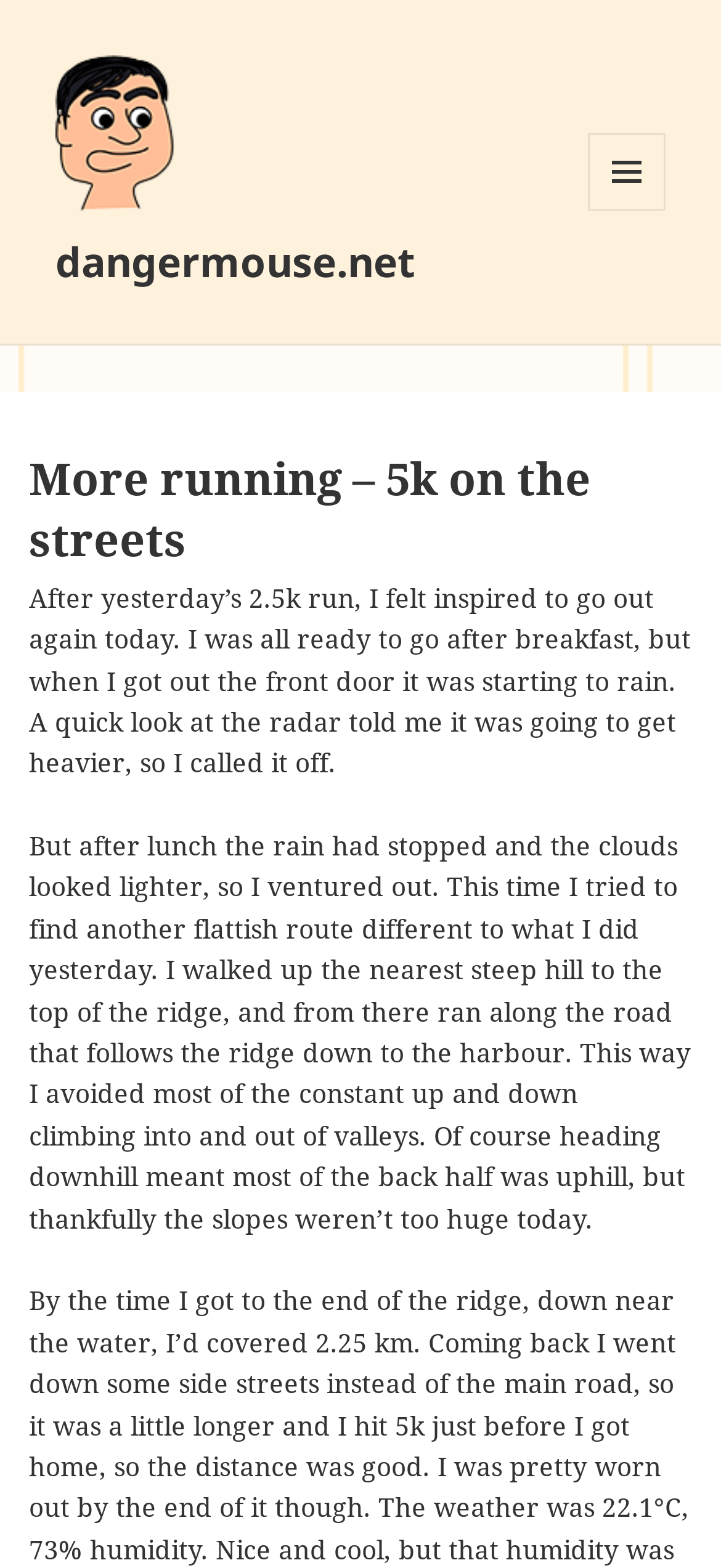Give a comprehensive overview of the webpage, including key elements.

The webpage is about the author's running experience, specifically their 5k run on the streets. At the top left of the page, there is a link to "dangermouse.net" accompanied by an image with the same name. Below this, there is another link to "dangermouse.net" positioned slightly lower.

On the right side of the page, there is a button labeled "MENU AND WIDGETS" that, when expanded, reveals a header section. Within this section, there is a heading that reads "More running – 5k on the streets". 

Below the heading, there are two blocks of text. The first block describes the author's initial plan to go for a run after breakfast, but they were deterred by the rain. The second block of text details the author's eventual run, where they found a flattish route along a ridge, avoiding steep hills and valleys. The text is positioned in the middle of the page, spanning from the top to the bottom.